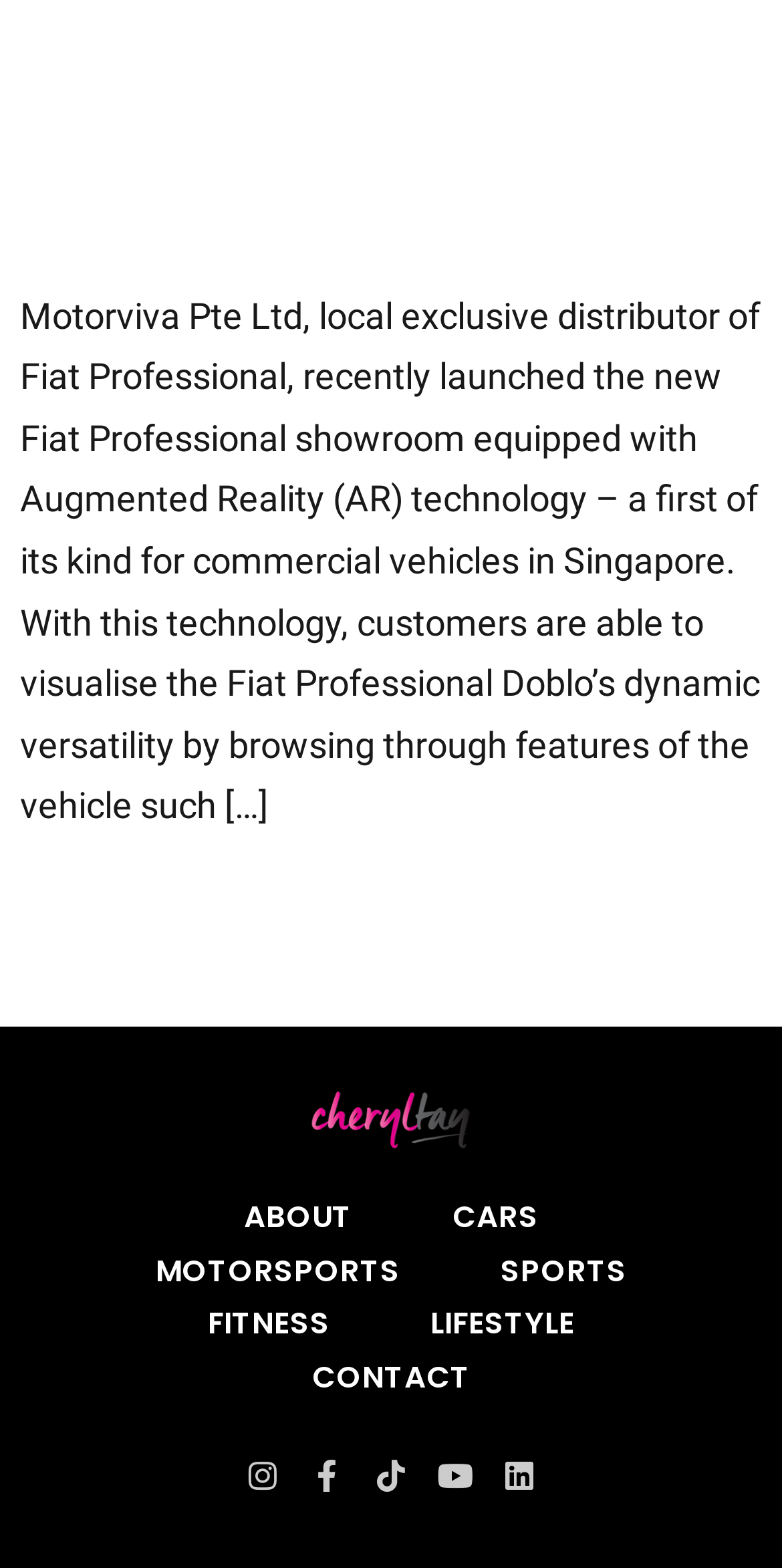Please pinpoint the bounding box coordinates for the region I should click to adhere to this instruction: "Follow on Instagram".

[0.295, 0.921, 0.377, 0.962]